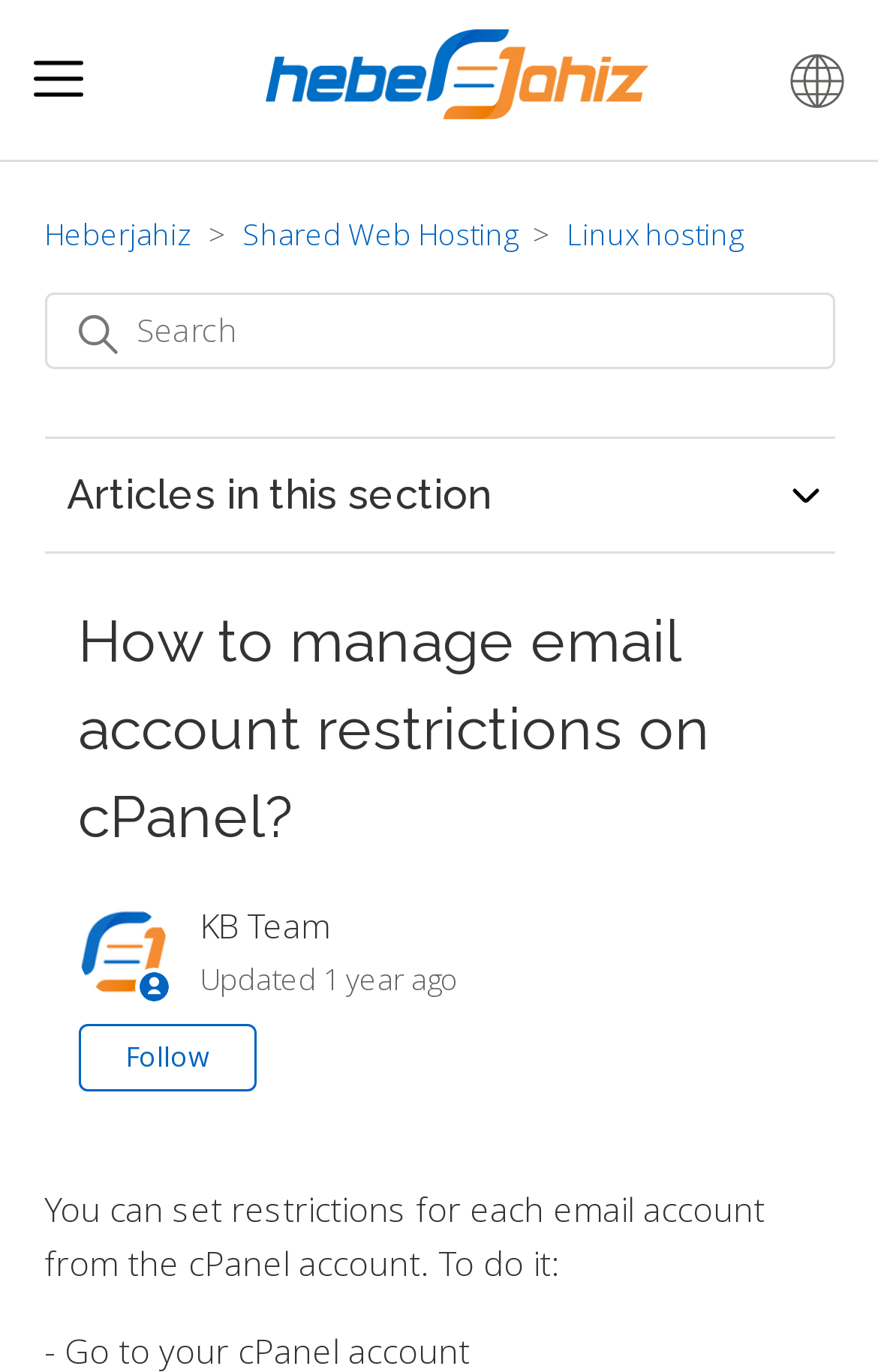Extract the primary heading text from the webpage.

How to manage email account restrictions on cPanel?